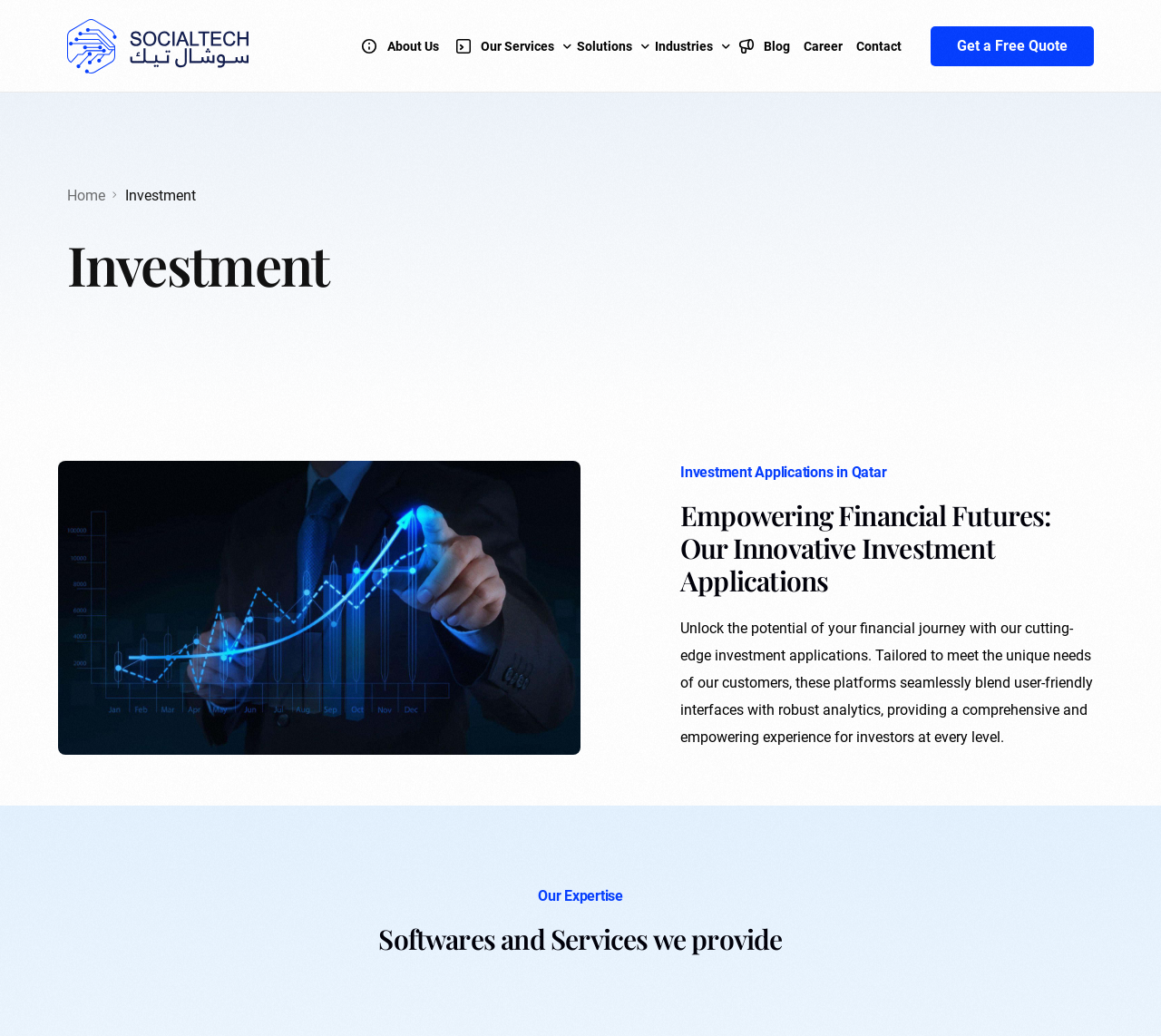Refer to the image and provide an in-depth answer to the question:
What services are provided by the company?

I found a list of services provided by the company by looking at the links on the webpage, which include Website Development, Enterprise Solution, App Development Service, and many others. These services are related to IT and technology.